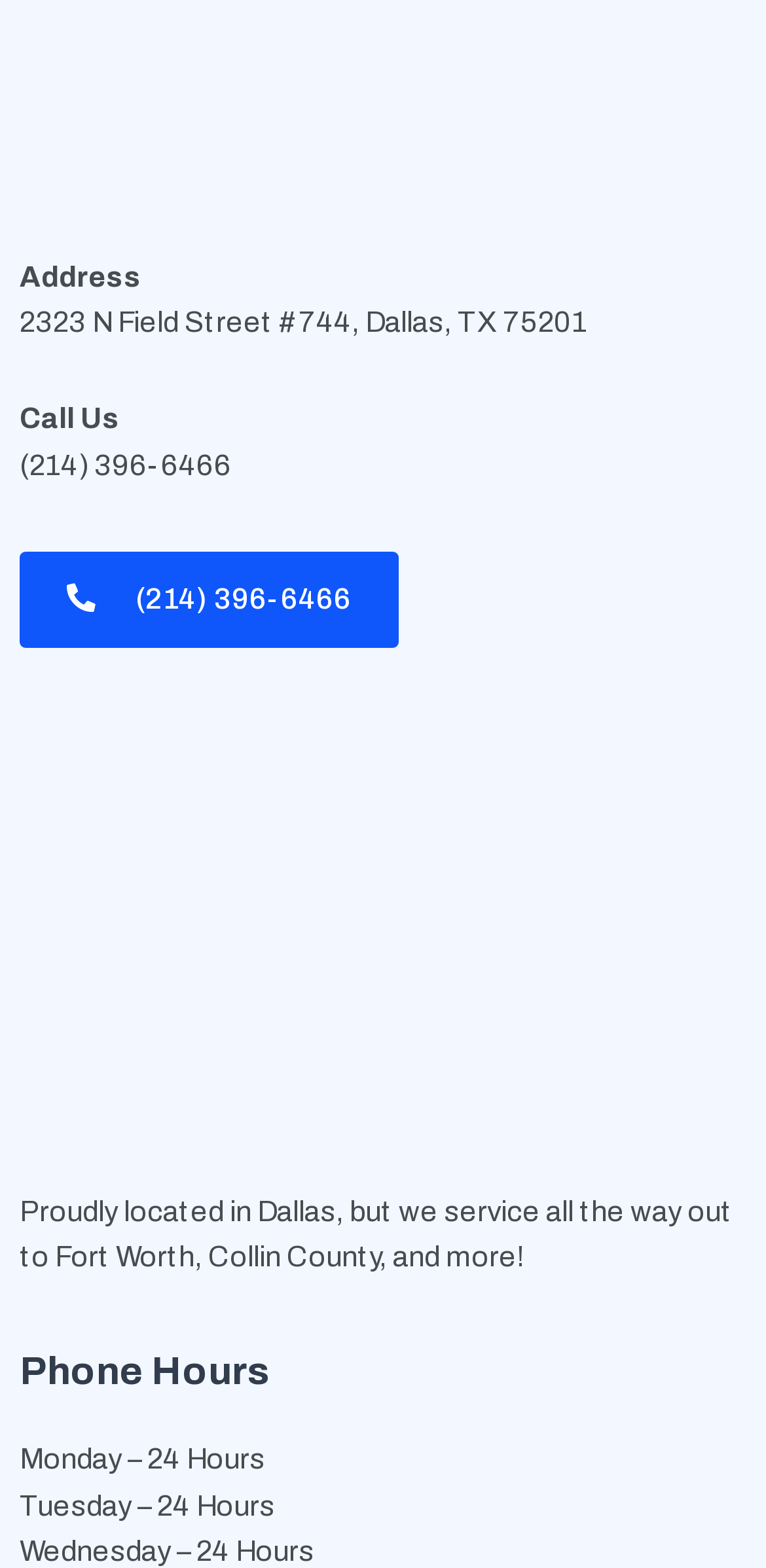Carefully examine the image and provide an in-depth answer to the question: What is the company's phone number?

The phone number can be found in the top section of the webpage, where the company's address and contact information are listed. It is also a clickable link.